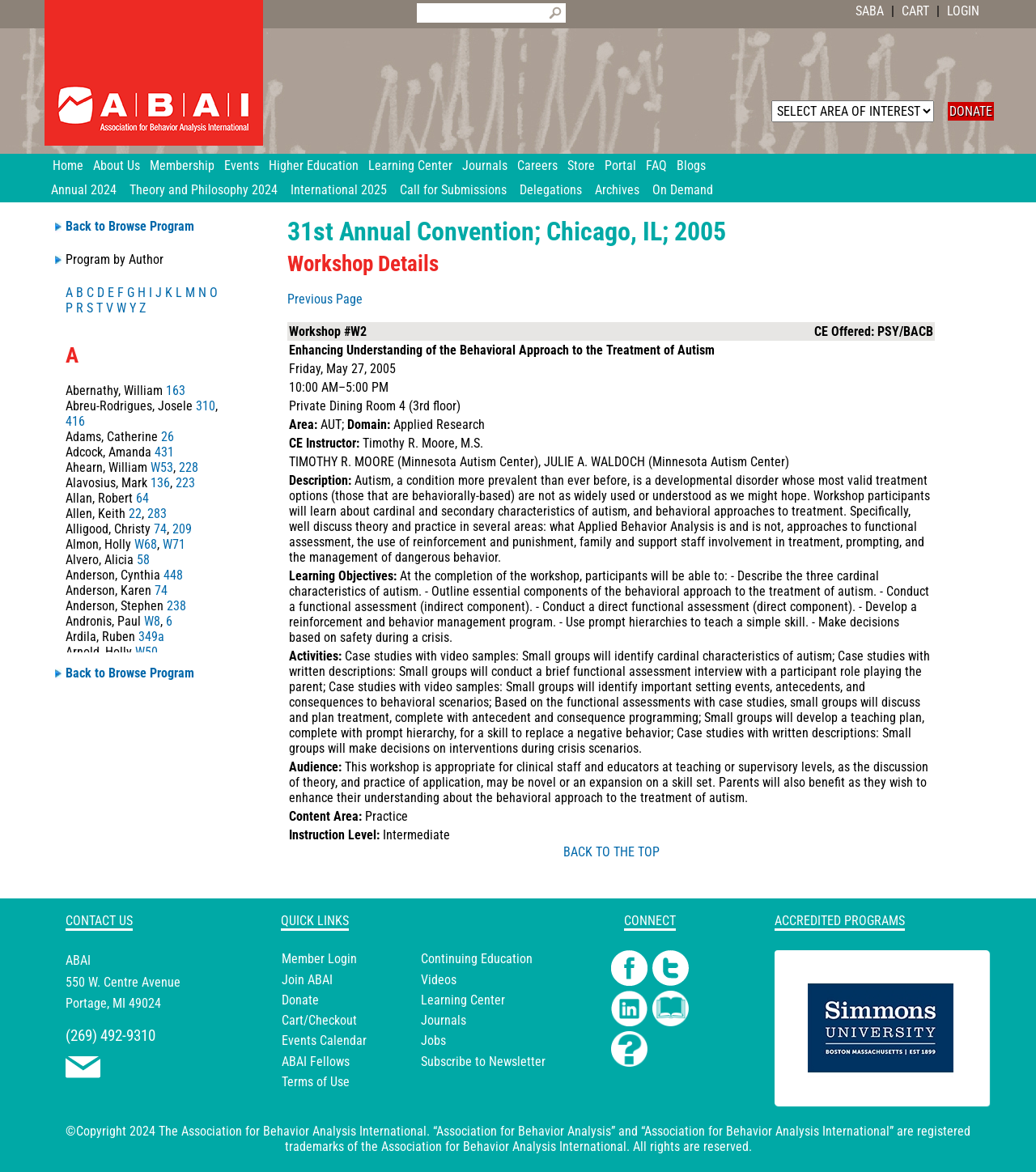Determine the bounding box coordinates of the clickable element necessary to fulfill the instruction: "Click on the 'Home' link". Provide the coordinates as four float numbers within the 0 to 1 range, i.e., [left, top, right, bottom].

[0.051, 0.131, 0.09, 0.152]